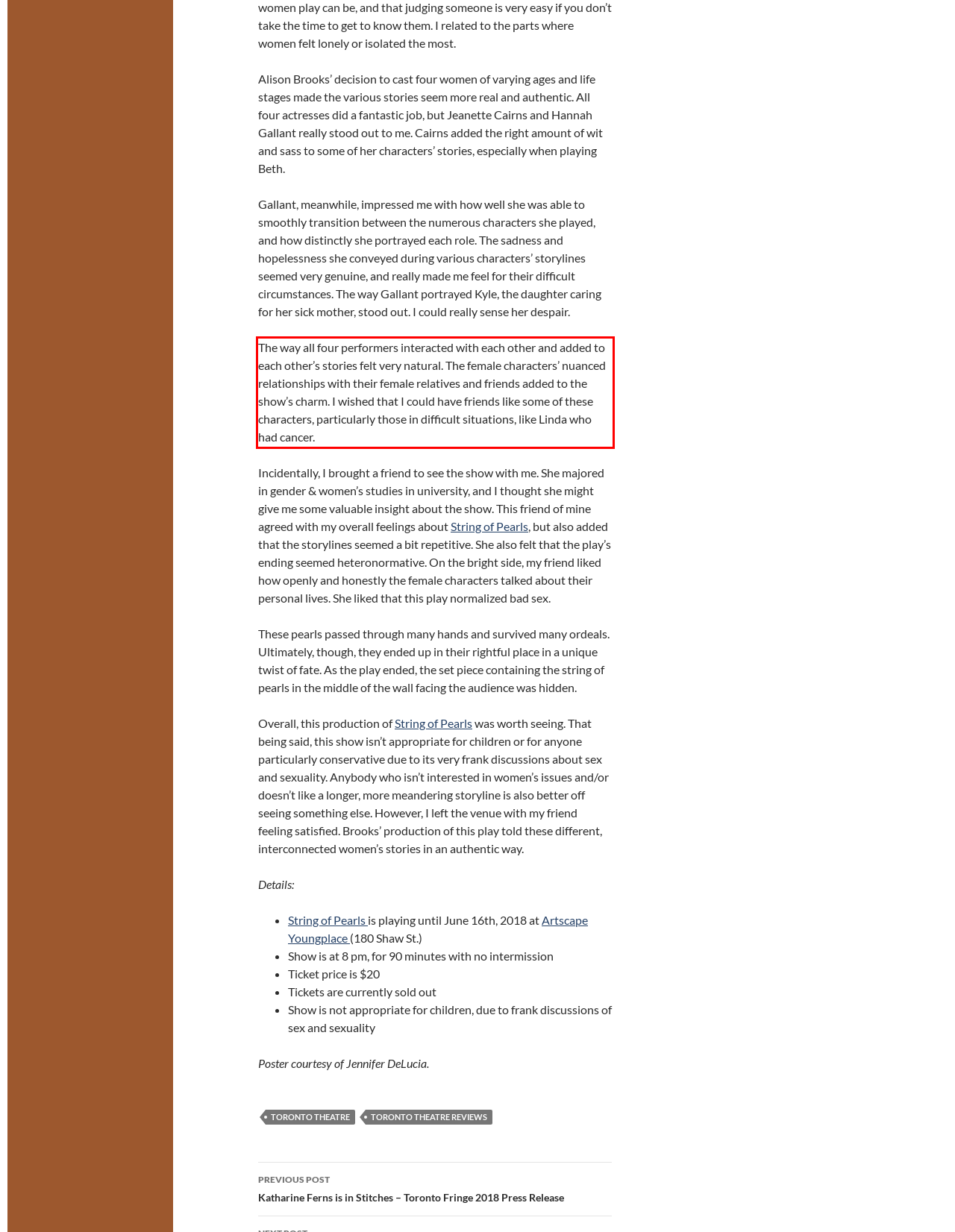Look at the webpage screenshot and recognize the text inside the red bounding box.

The way all four performers interacted with each other and added to each other’s stories felt very natural. The female characters’ nuanced relationships with their female relatives and friends added to the show’s charm. I wished that I could have friends like some of these characters, particularly those in difficult situations, like Linda who had cancer.